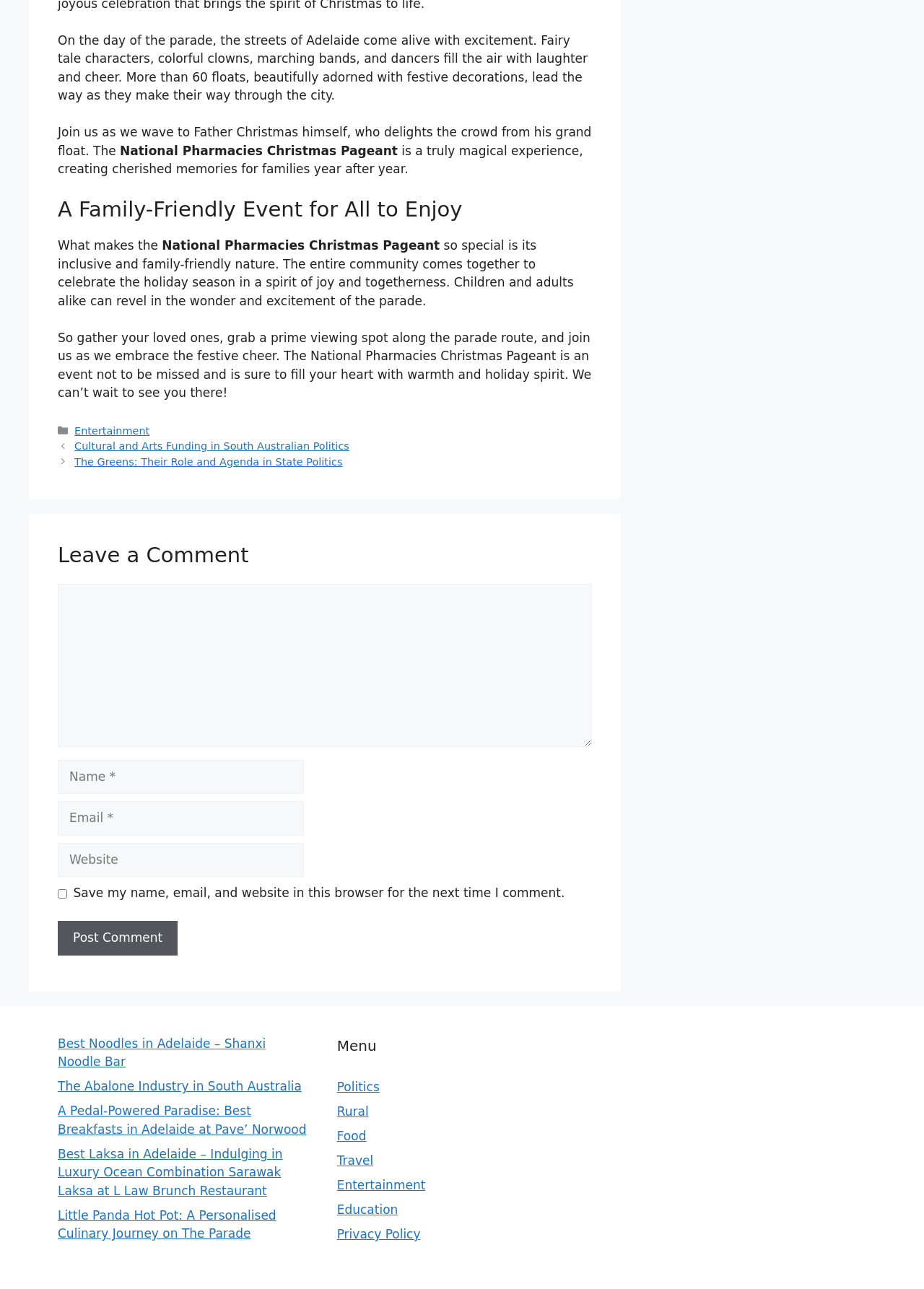Find the bounding box coordinates of the element to click in order to complete the given instruction: "Click the 'Best Noodles in Adelaide – Shanxi Noodle Bar' link."

[0.062, 0.804, 0.288, 0.829]